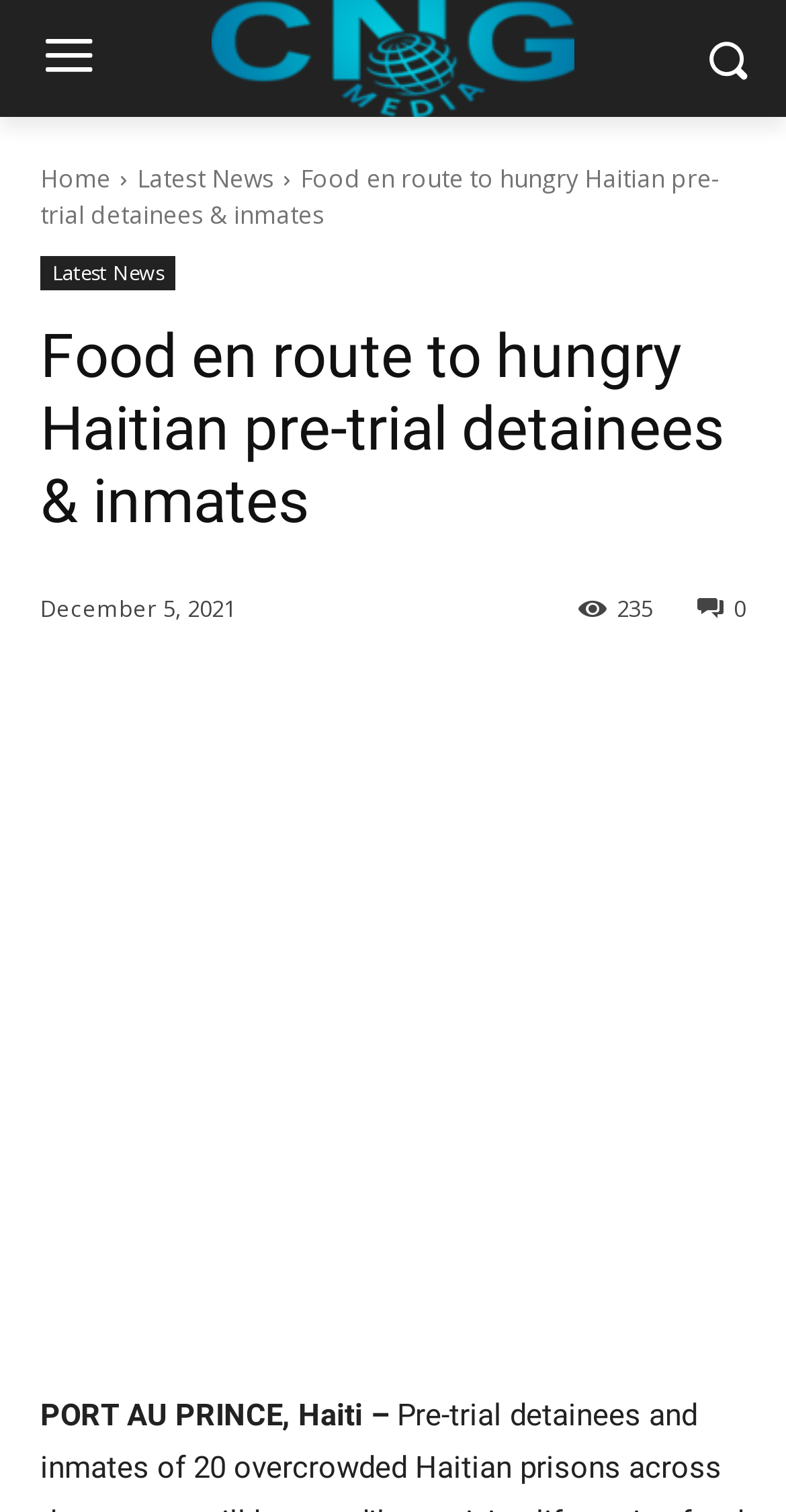Locate the bounding box coordinates of the element to click to perform the following action: 'Read the latest news'. The coordinates should be given as four float values between 0 and 1, in the form of [left, top, right, bottom].

[0.174, 0.107, 0.349, 0.13]